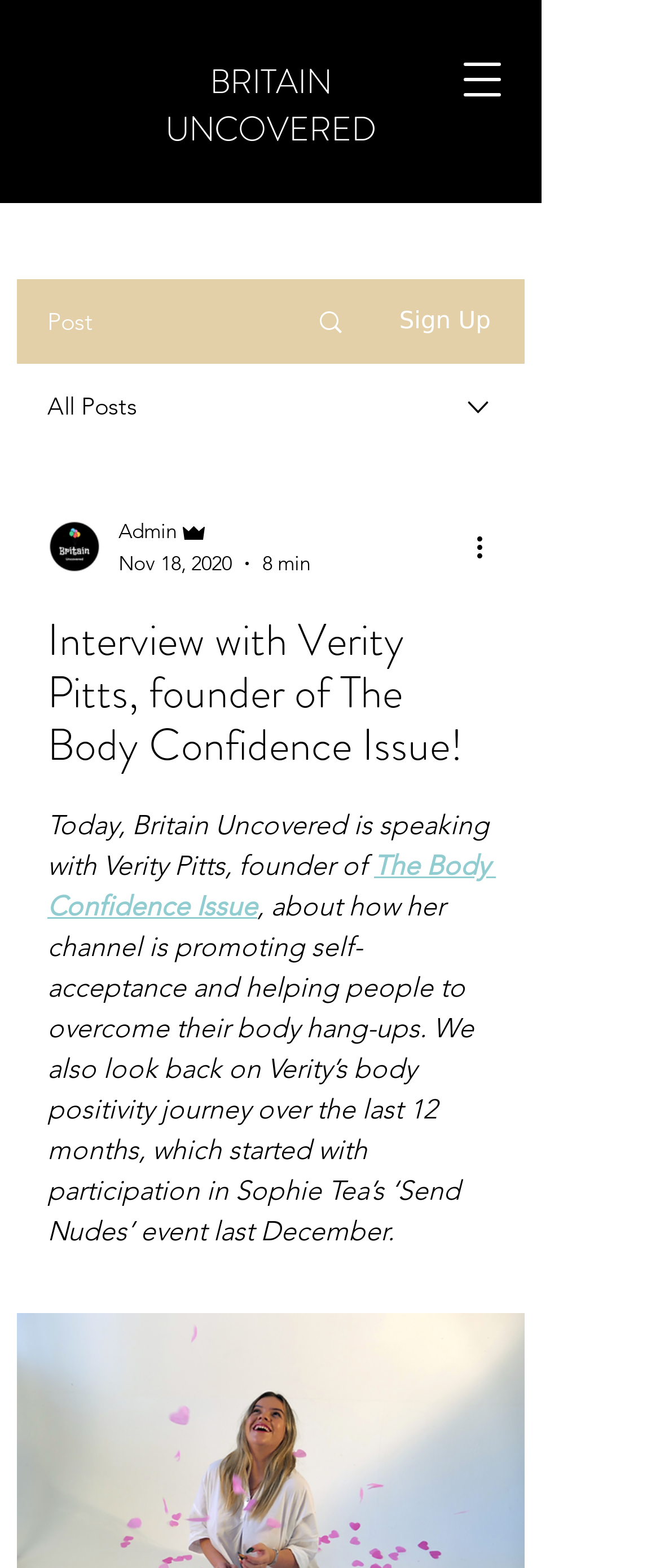Please determine the bounding box coordinates for the element with the description: "Search".

[0.441, 0.179, 0.564, 0.231]